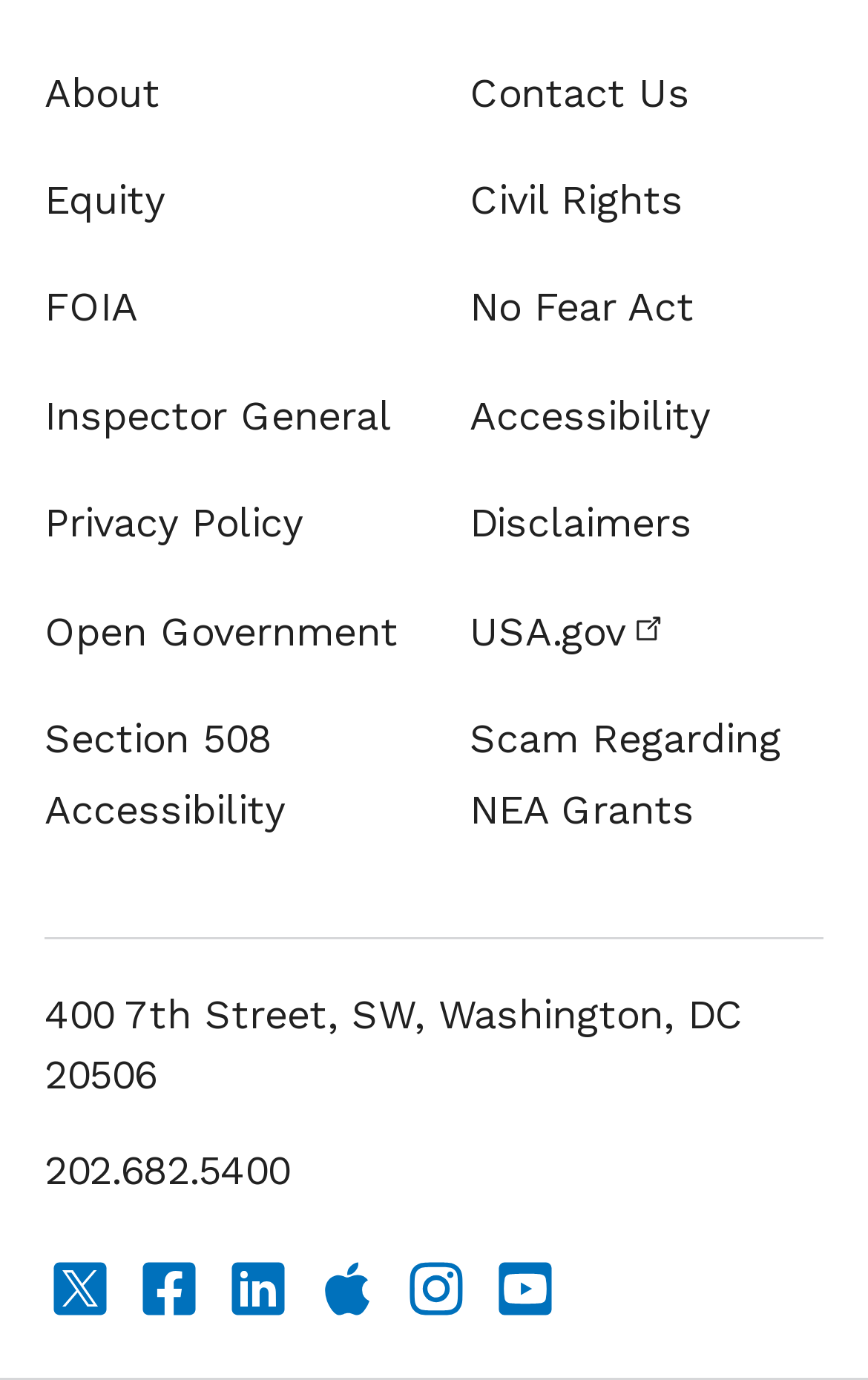Is there an external link in the footer menu?
Using the image as a reference, give a one-word or short phrase answer.

Yes